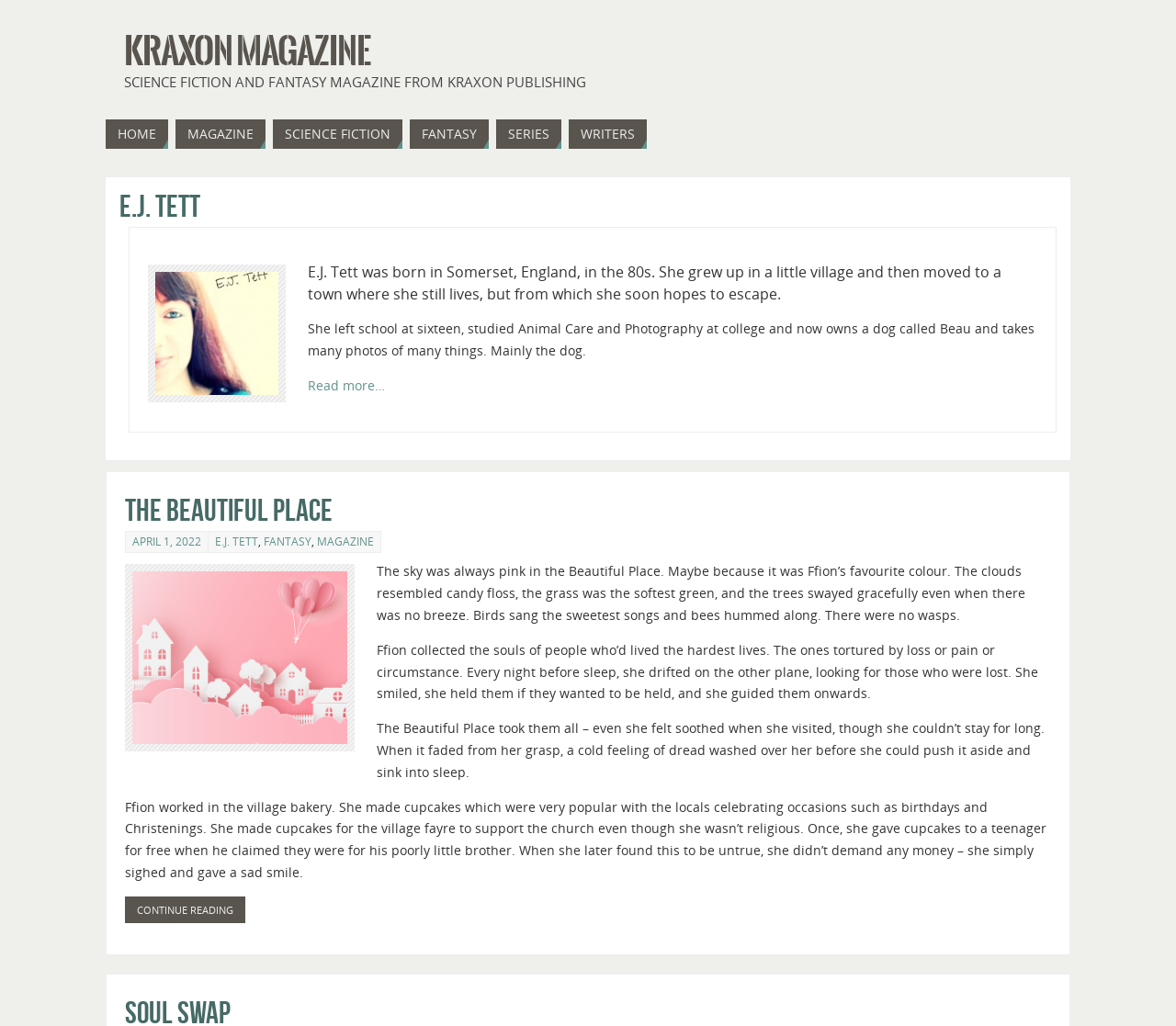Please indicate the bounding box coordinates for the clickable area to complete the following task: "View SCIENCE FICTION page". The coordinates should be specified as four float numbers between 0 and 1, i.e., [left, top, right, bottom].

[0.232, 0.116, 0.342, 0.145]